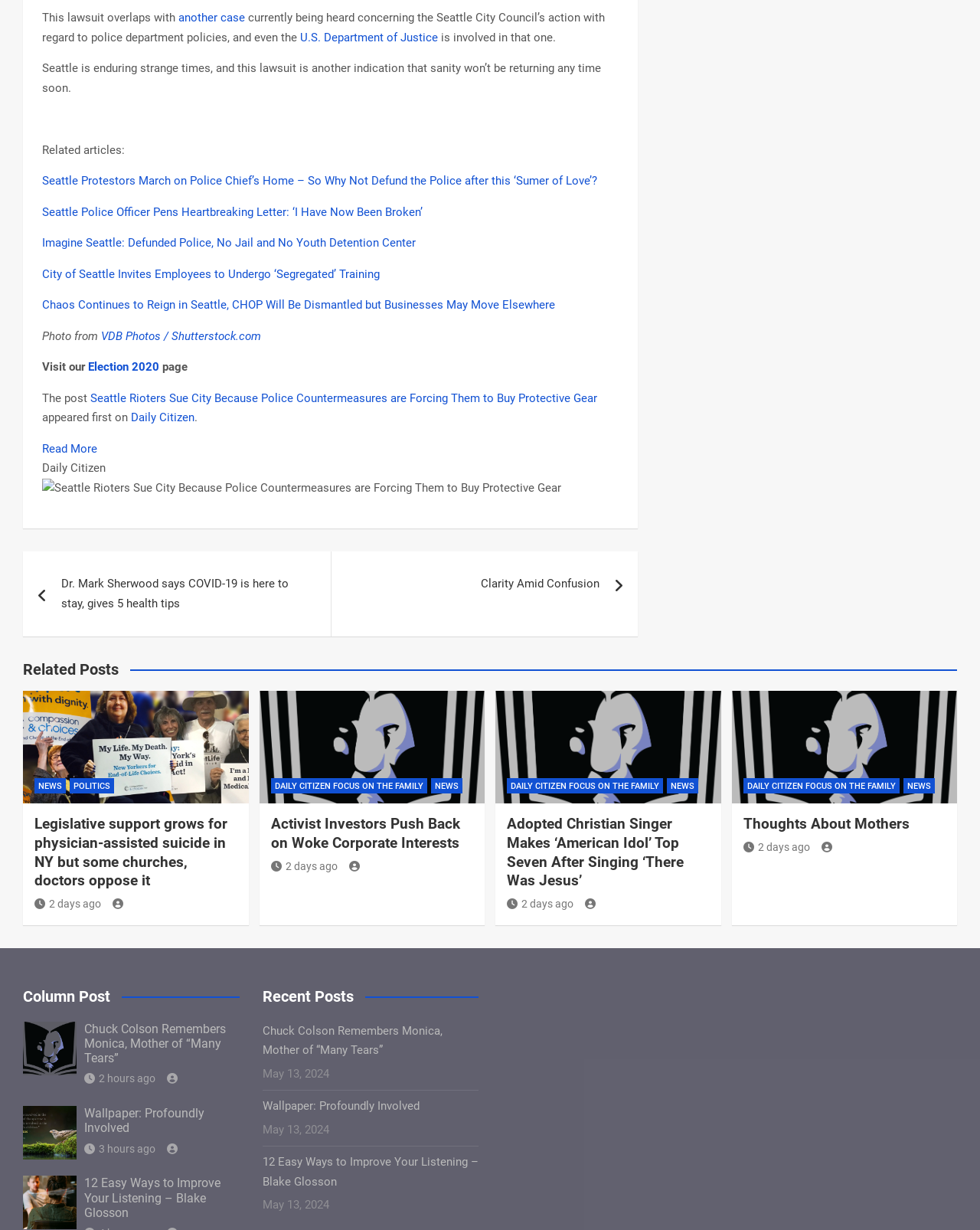Identify the bounding box coordinates of the area you need to click to perform the following instruction: "Check out the related article about Seattle Protestors March on Police Chief’s Home".

[0.043, 0.141, 0.609, 0.153]